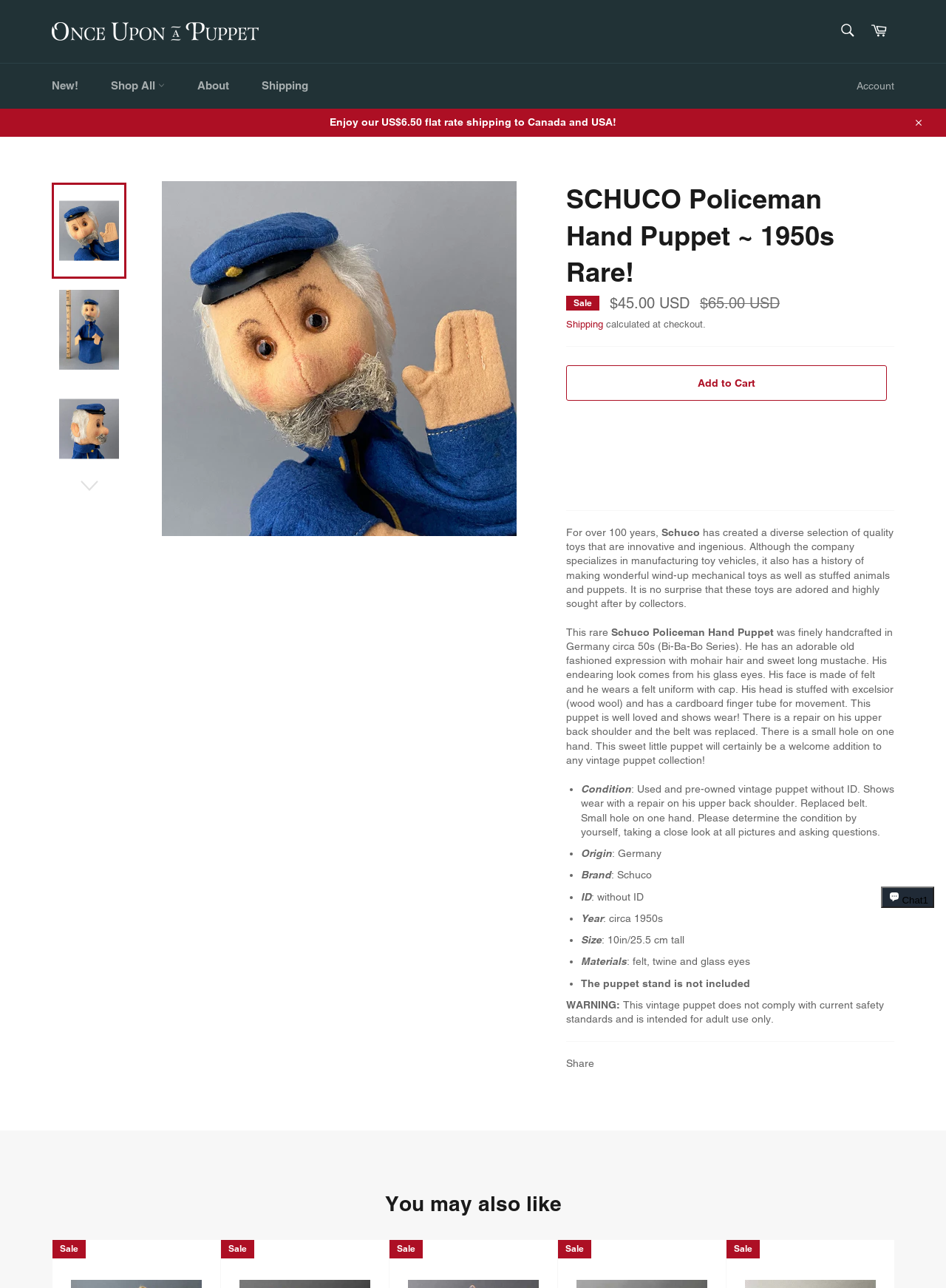Give the bounding box coordinates for the element described as: "Add to Cart".

[0.598, 0.284, 0.938, 0.311]